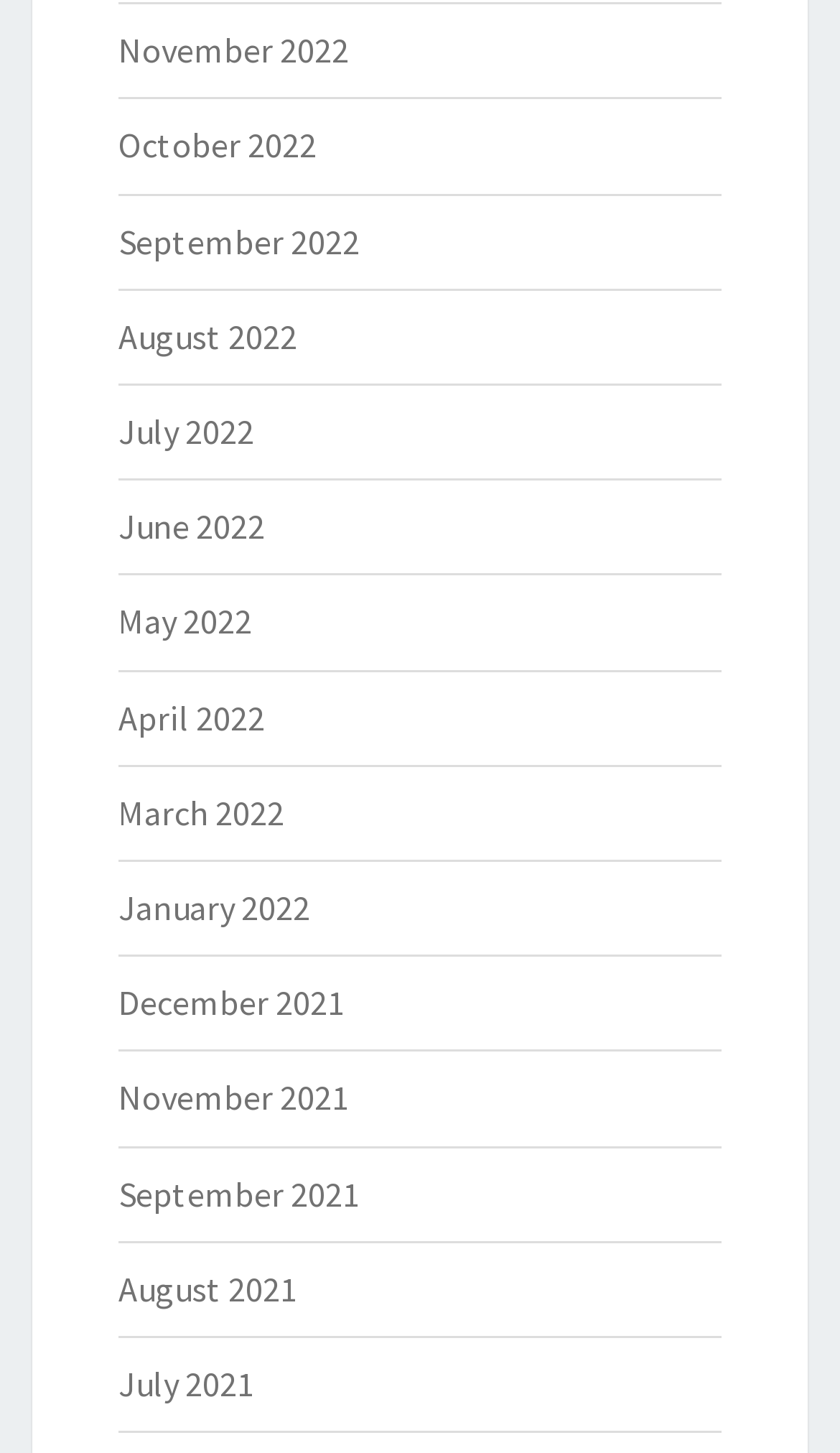Examine the image carefully and respond to the question with a detailed answer: 
What is the pattern of the months listed?

I observed that the links are listed in a chronological order, with each link representing a month from the most recent (November 2022) to the oldest (July 2021). This suggests that the webpage is listing monthly archives.